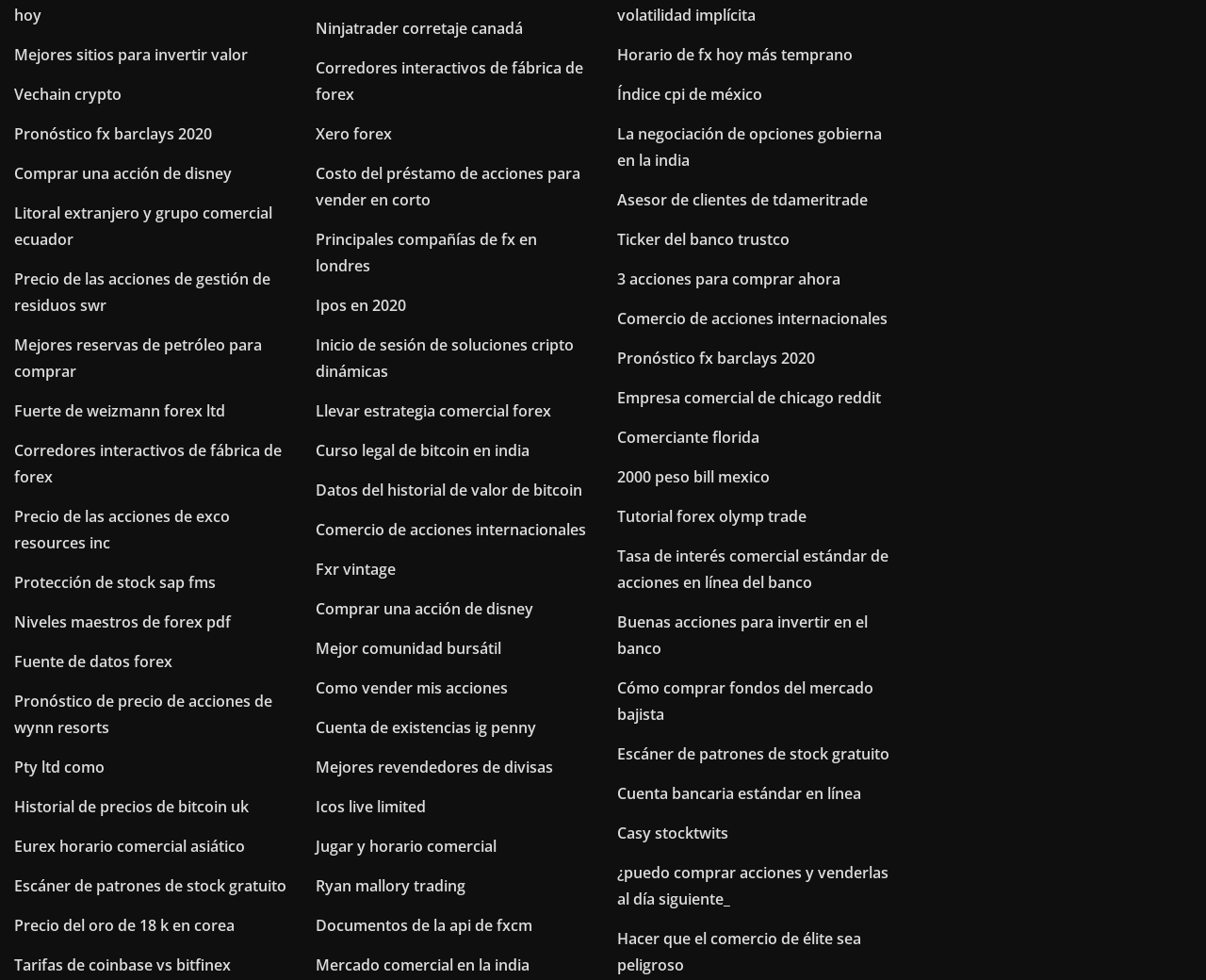What is the common theme among the links?
Please respond to the question thoroughly and include all relevant details.

After analyzing the text descriptions of the links, I noticed that they are all related to financial markets, including stock prices, forex trading, cryptocurrency, and investment opportunities.